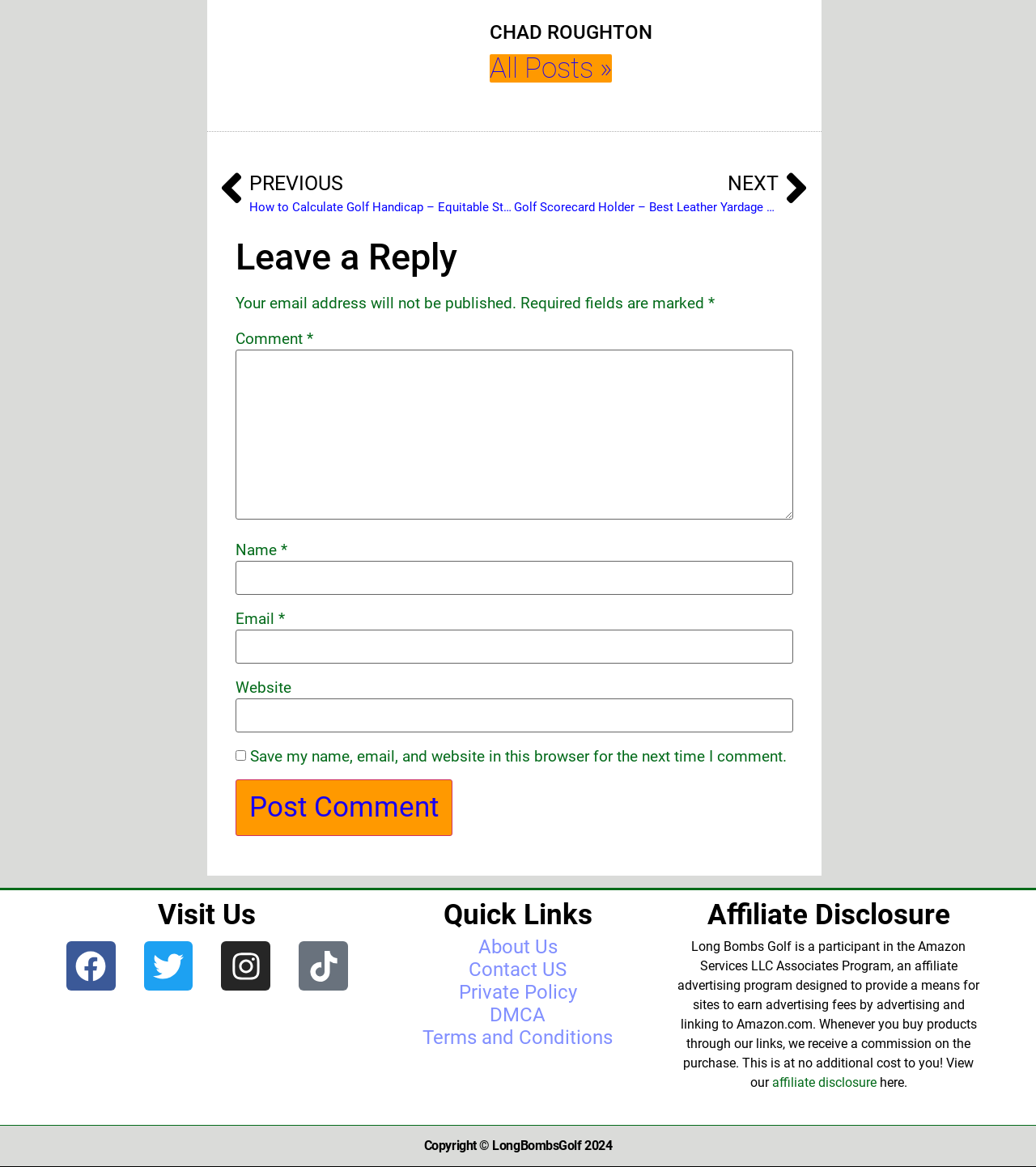Please identify the bounding box coordinates of the area that needs to be clicked to fulfill the following instruction: "Post a comment."

[0.227, 0.667, 0.437, 0.716]